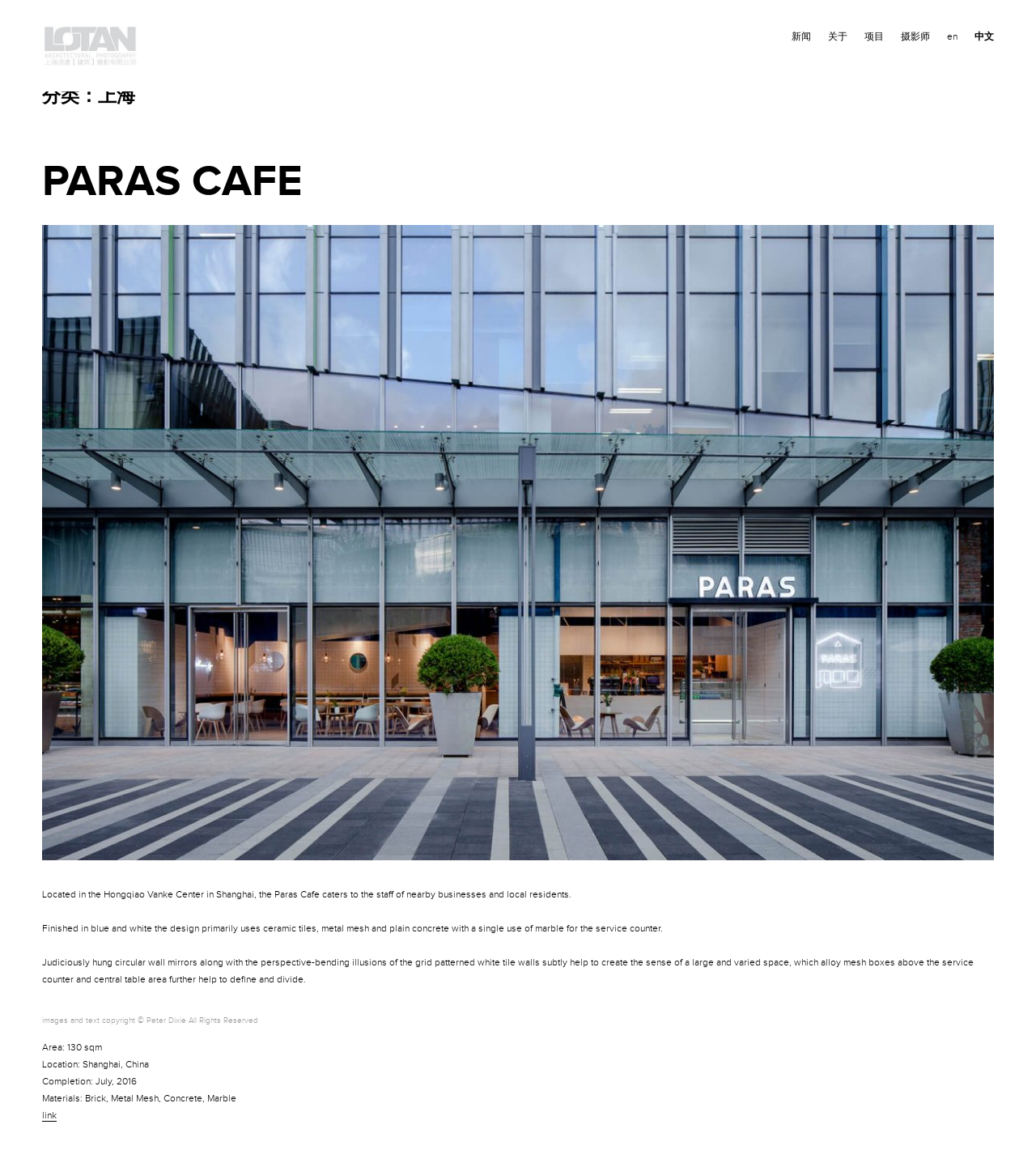Articulate a detailed summary of the webpage's content and design.

This webpage is an archive page for Shanghai-related content on the LOTAN website. At the top left, there is a small link. On the top right, there is a navigation menu with links to "新闻" (news), "关于" (about), "项目" (projects), "摄影师" (photographer), "en" (English), and "中文" (Chinese).

Below the navigation menu, there is a header section with a heading that reads "分类：上海" (Category: Shanghai). Underneath, there is an article section that takes up most of the page. The article is about PARAS CAFE, a cafe located in the Hongqiao Vanke Center in Shanghai. The article has a heading with a link to the cafe's page, followed by a brief description of the cafe's design and features.

The article also includes several paragraphs of text that provide more details about the cafe's design, including the materials used and the architects involved. There are also several lines of text that provide additional information about the cafe, such as its area, location, completion date, and materials used.

At the very bottom of the page, there is a copyright notice that reads "images and text copyright © Peter Dixie All Rights Reserved".